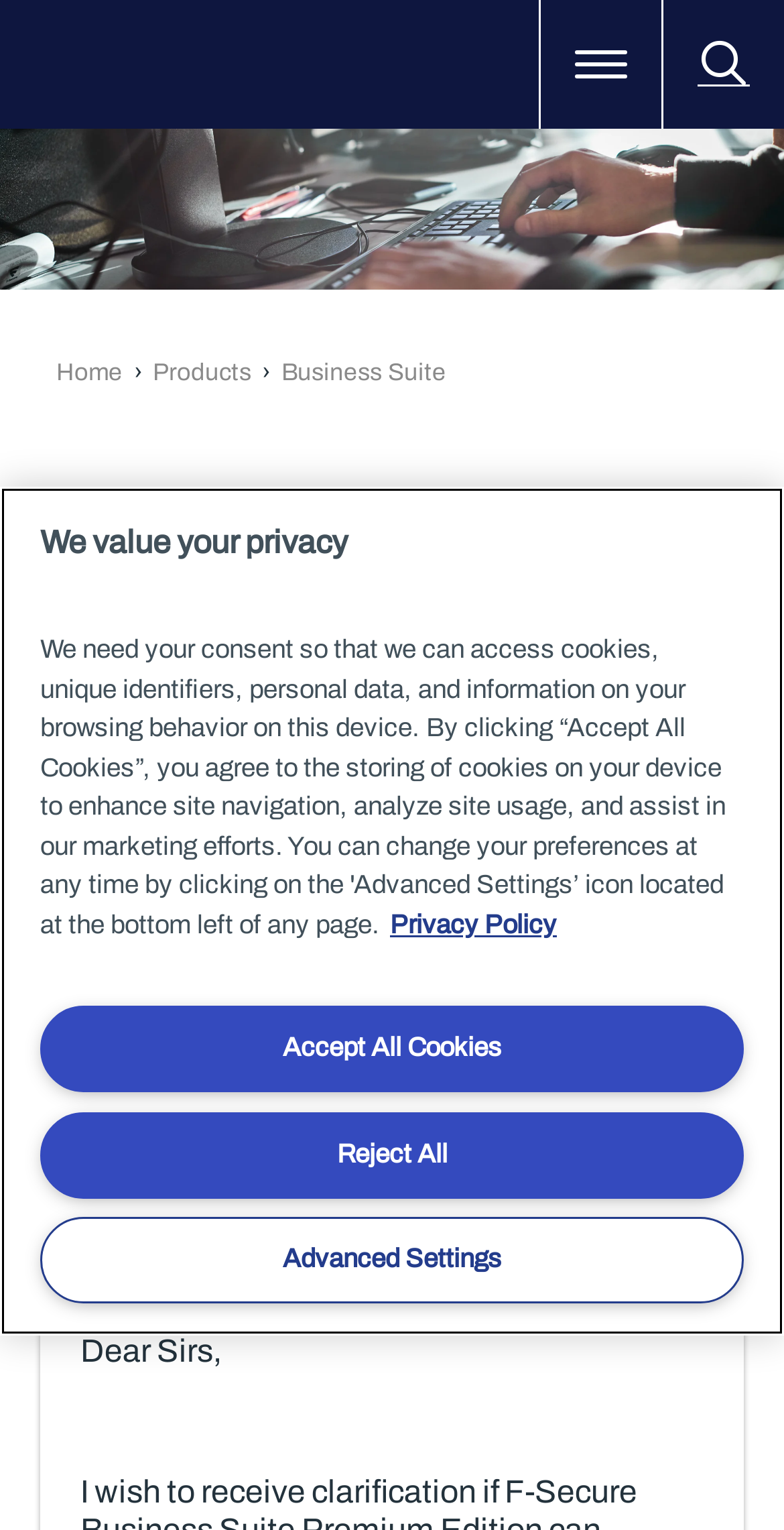Given the following UI element description: "Options", find the bounding box coordinates in the webpage screenshot.

[0.867, 0.568, 0.928, 0.6]